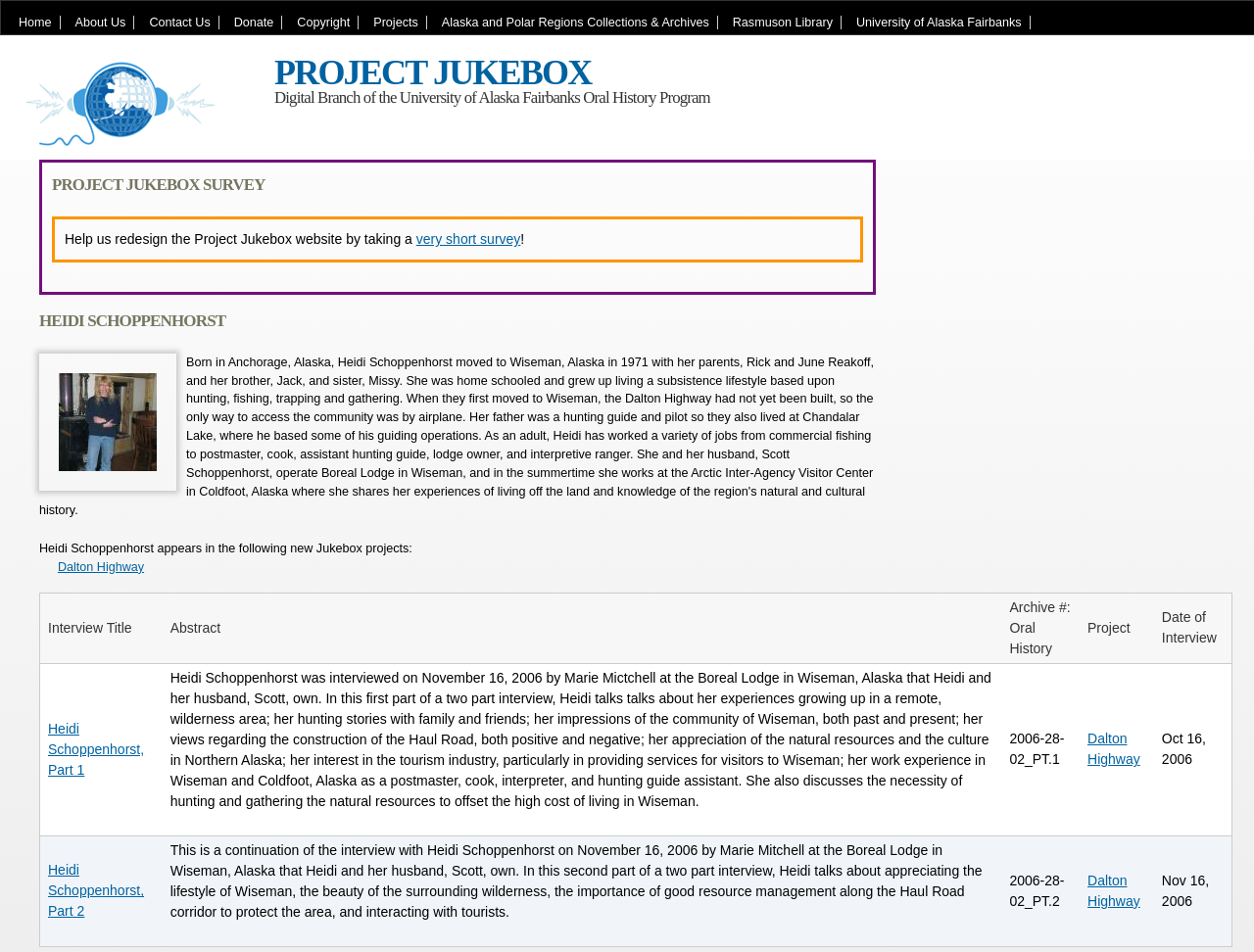Answer the following query with a single word or phrase:
What is the name of the person who appears in the new Jukebox projects?

Heidi Schoppenhorst